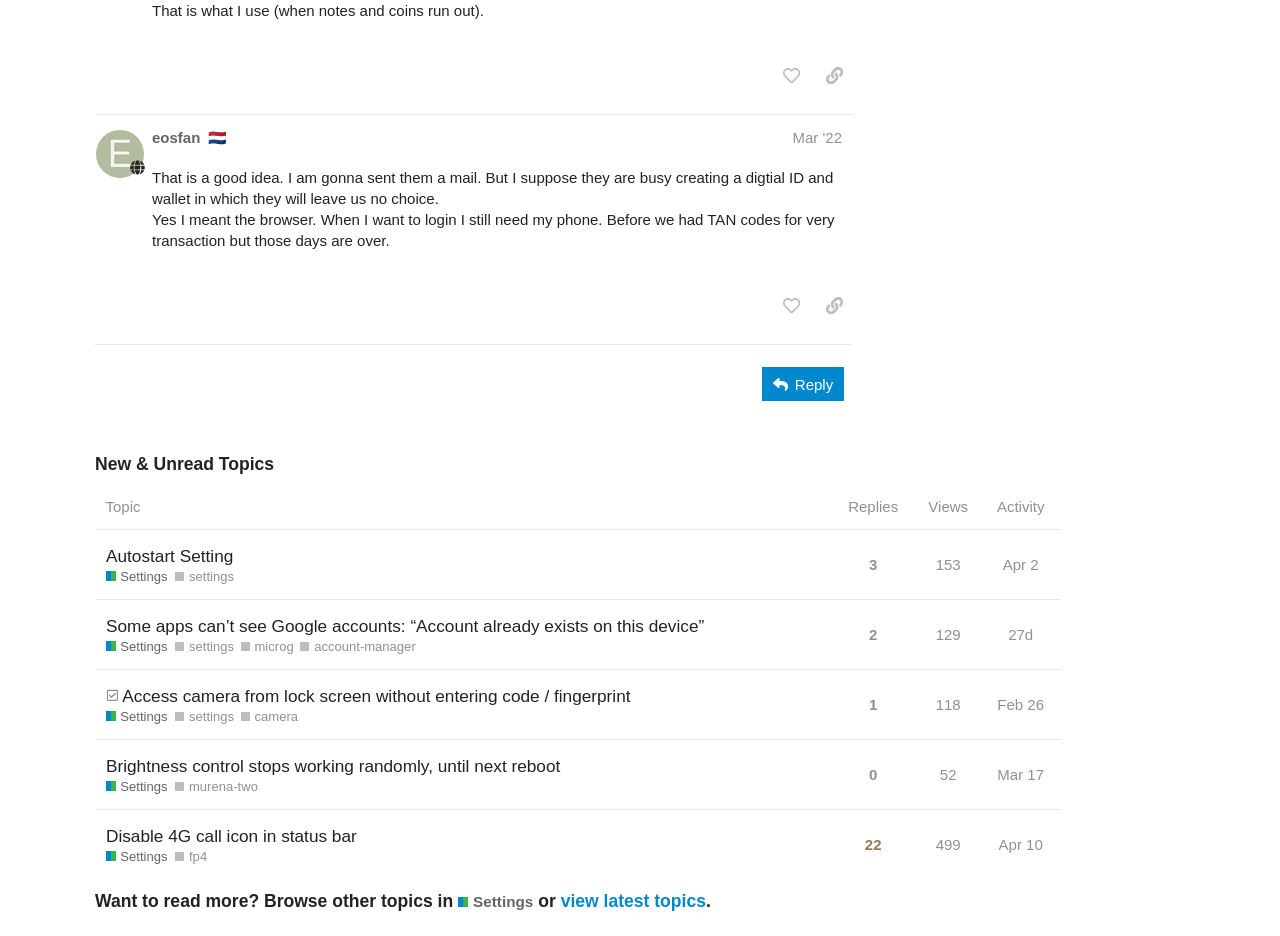Using the provided element description: "title="like this post"", determine the bounding box coordinates of the corresponding UI element in the screenshot.

[0.604, 0.309, 0.633, 0.346]